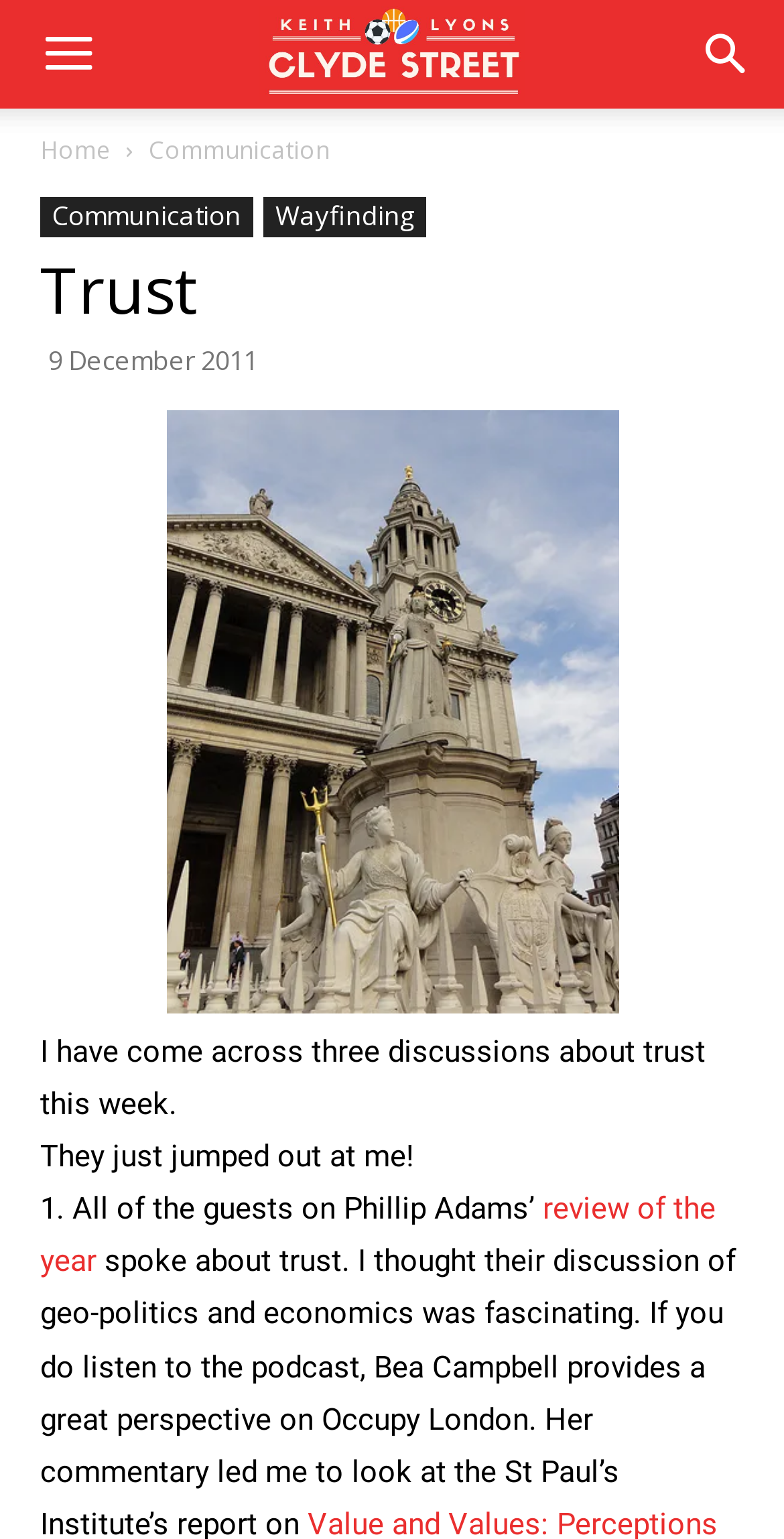What is the date mentioned in the article?
Answer with a single word or phrase, using the screenshot for reference.

9 December 2011